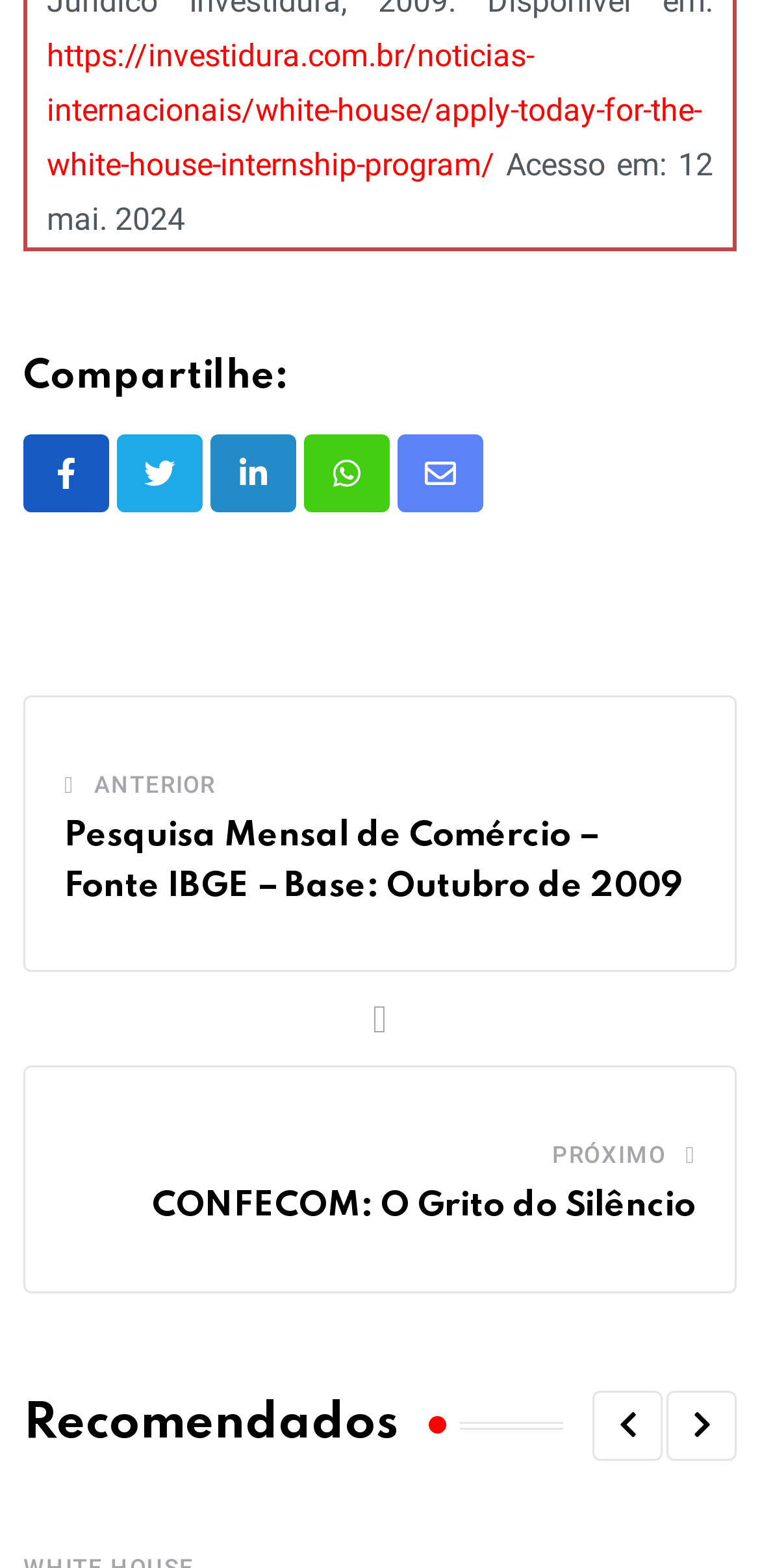From the webpage screenshot, predict the bounding box coordinates (top-left x, top-left y, bottom-right x, bottom-right y) for the UI element described here: https://investidura.com.br/noticias-internacionais/white-house/apply-today-for-the-white-house-internship-program/

[0.062, 0.024, 0.923, 0.117]